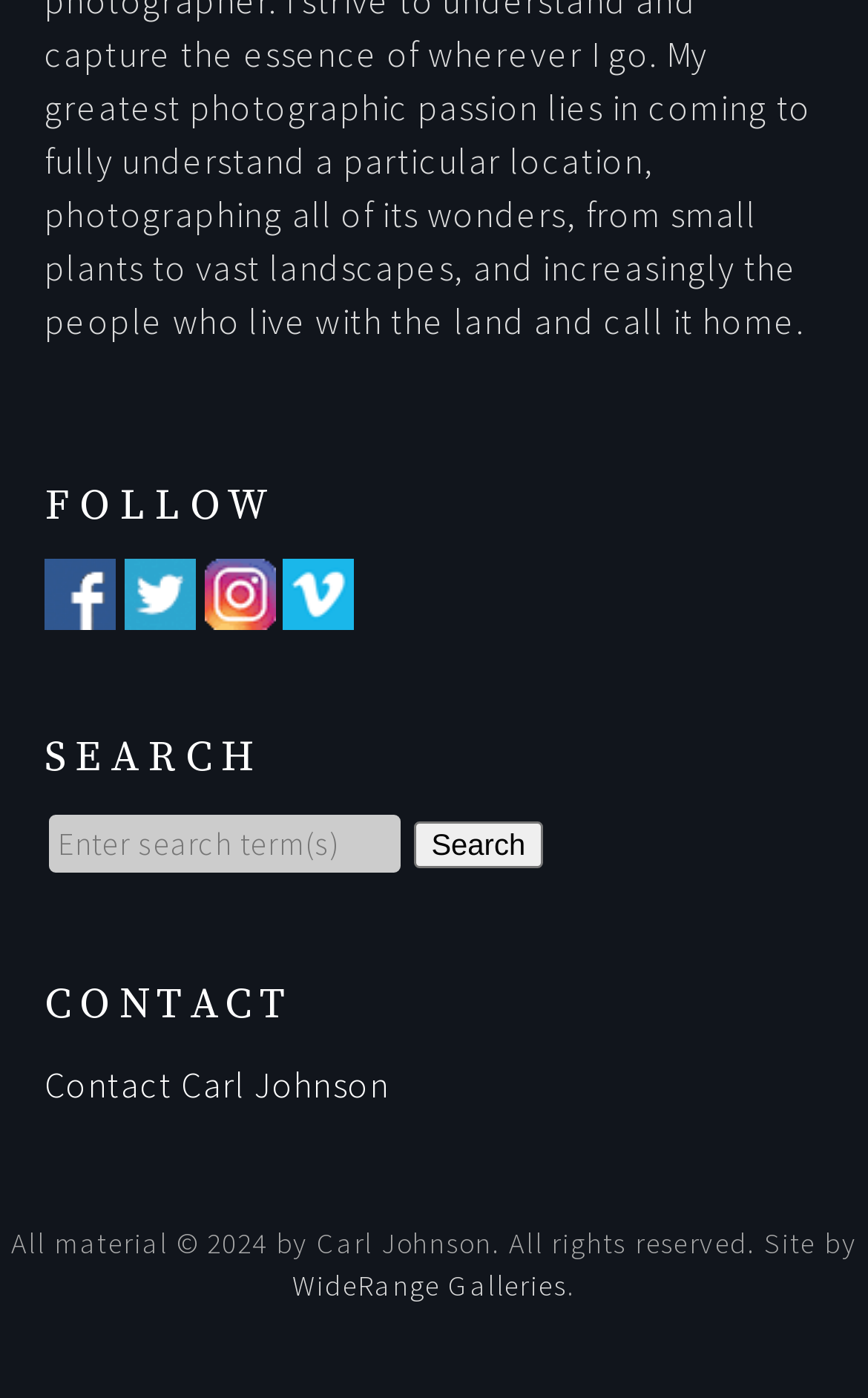What is the name of the website developer?
Answer the question in as much detail as possible.

The link at the bottom of the page mentions 'Site by WideRange Galleries', indicating that WideRange Galleries is the developer of this website.